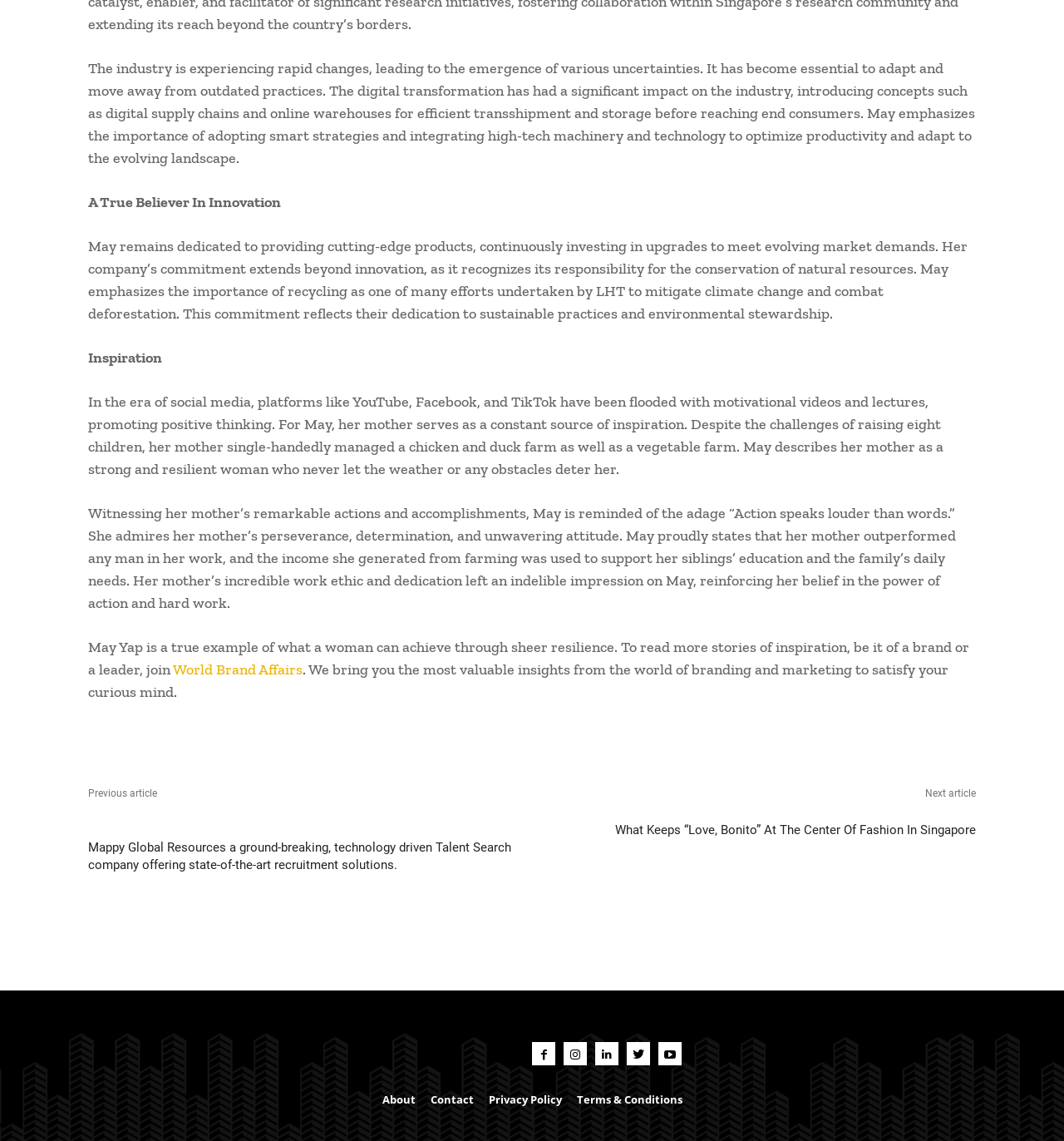Find the bounding box coordinates of the clickable area that will achieve the following instruction: "Visit the 'Mappy Global Resources' website".

[0.083, 0.721, 0.483, 0.734]